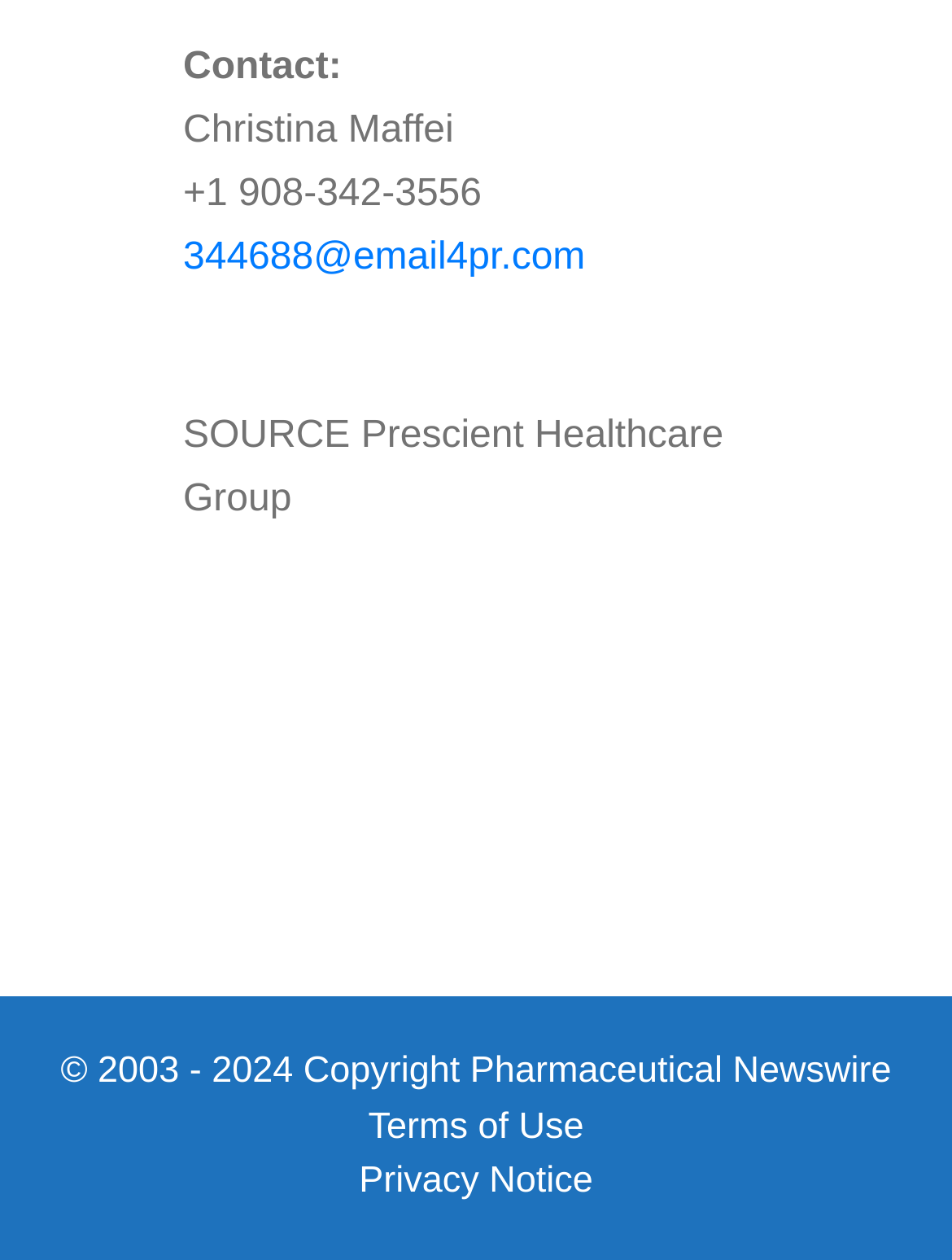Extract the bounding box coordinates of the UI element described: "Menu". Provide the coordinates in the format [left, top, right, bottom] with values ranging from 0 to 1.

None